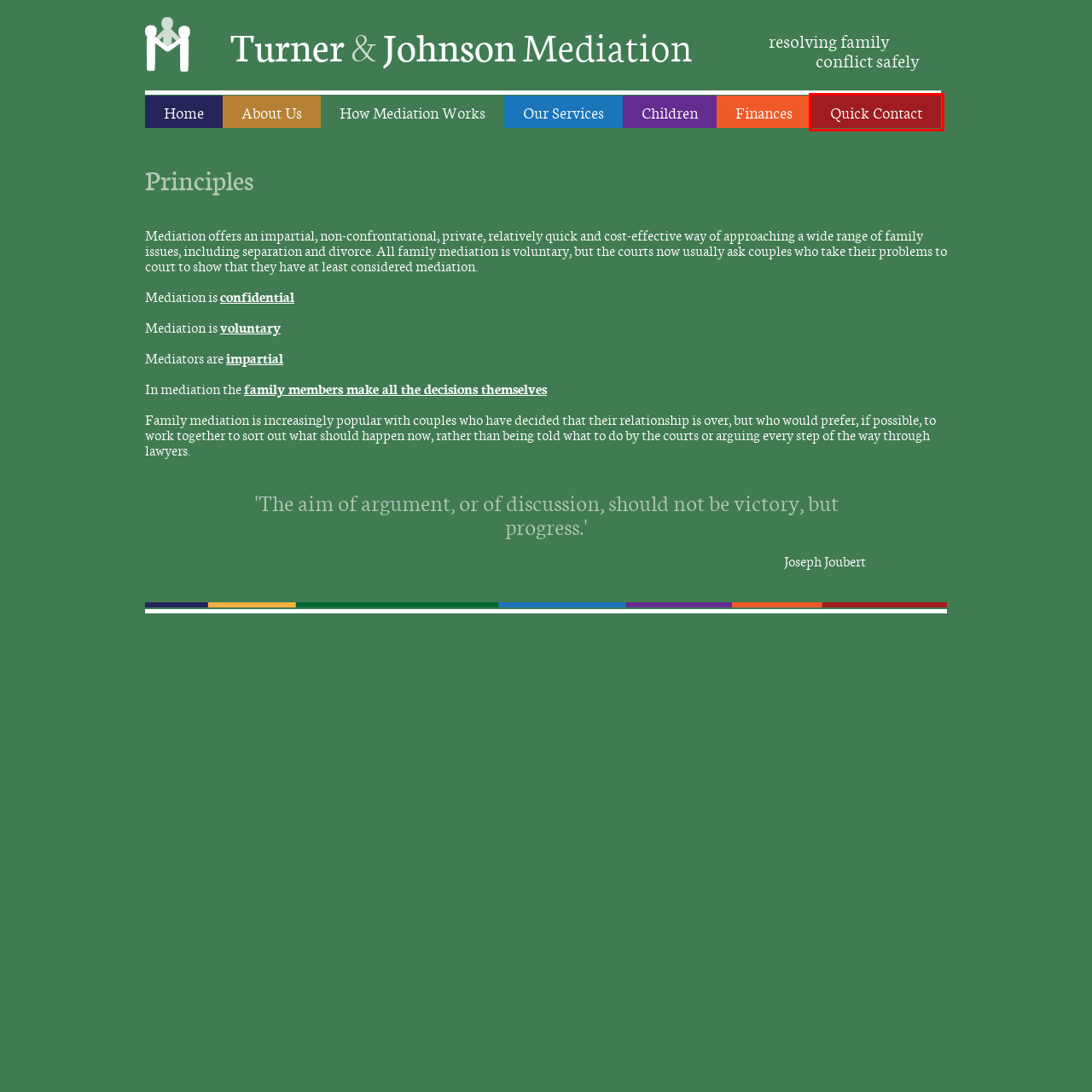Inspect the screenshot of a webpage with a red rectangle bounding box. Identify the webpage description that best corresponds to the new webpage after clicking the element inside the bounding box. Here are the candidates:
A. Confidential | Turner & Johnson Mediation
B. Children | Turner & Johnson Mediation
C. Voluntary | Turner & Johnson Mediation
D. Families make their own decisions | Turner & Johnson Mediation
E. Impartiality | Turner & Johnson Mediation
F. Mediation Sessions with Us | Turner & Johnson Mediation
G. Quick Contact | Turner & Johnson Mediation
H. About Us | Turner & Johnson Mediation

G